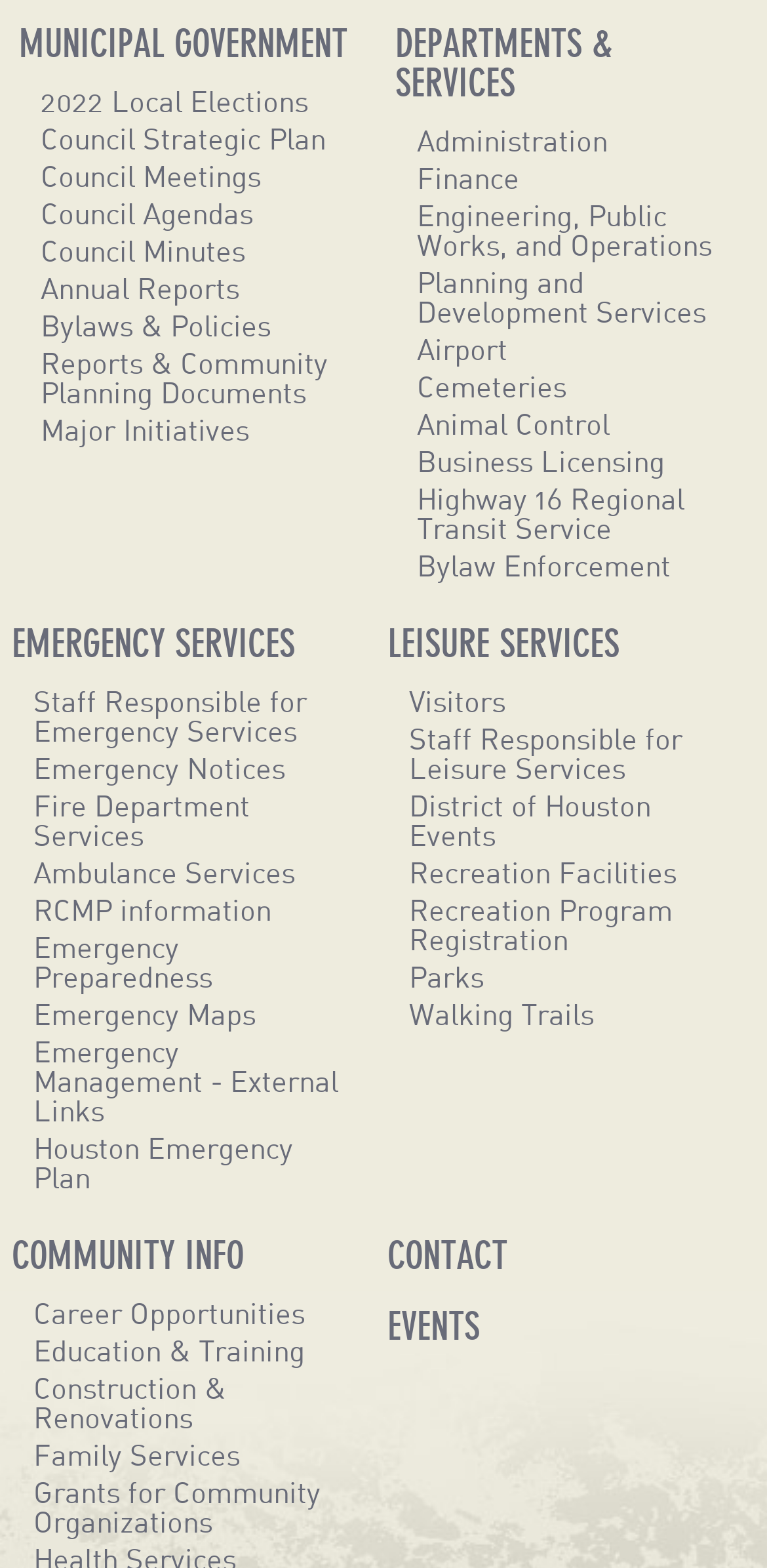By analyzing the image, answer the following question with a detailed response: How many leisure services are listed on the webpage?

Under the 'LEISURE SERVICES' category, I found 7 links, which are Visitors, Staff Responsible for Leisure Services, District of Houston Events, Recreation Facilities, Recreation Program Registration, Parks, and Walking Trails.